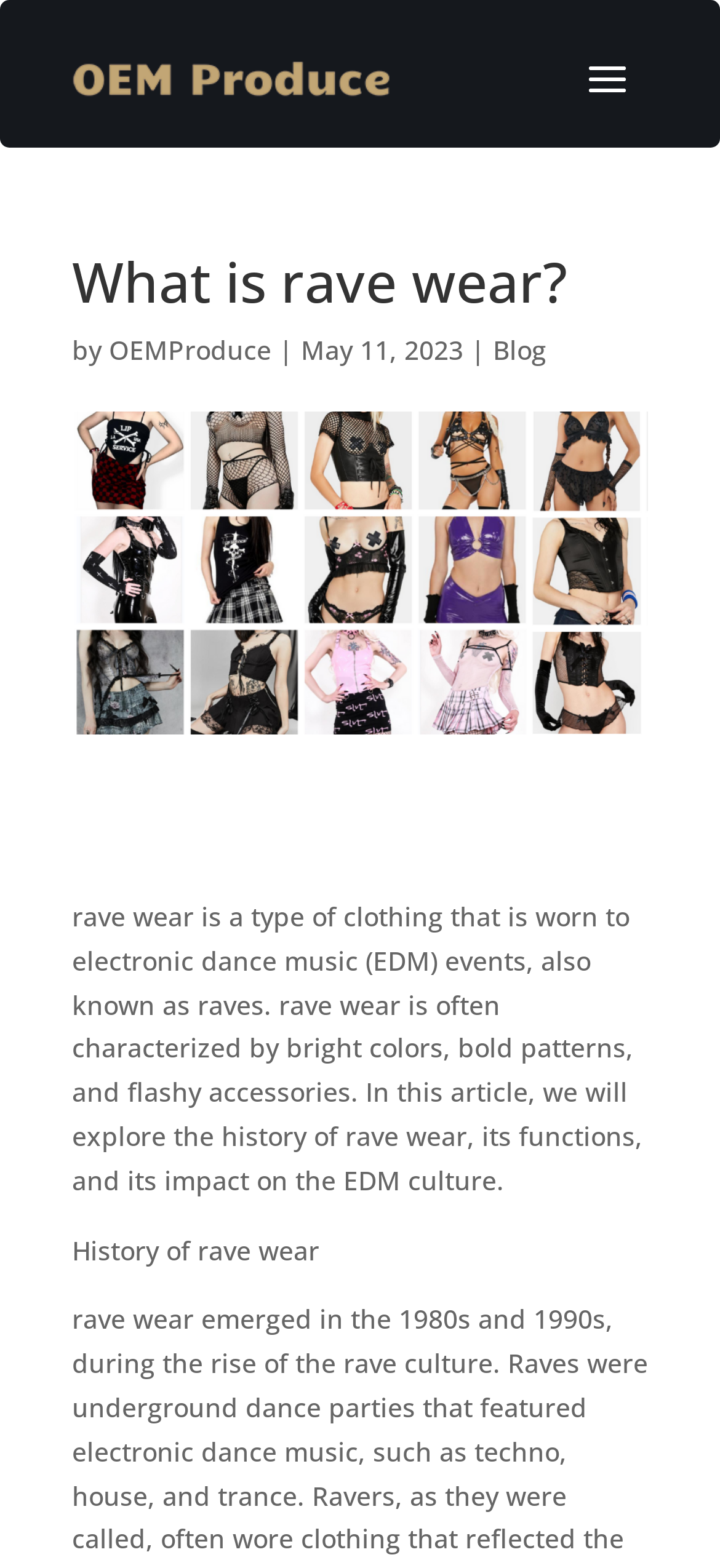Create an elaborate caption for the webpage.

The webpage is about rave wear, a type of clothing worn to electronic dance music (EDM) events. At the top, there is a heading that reads "What is rave wear?" followed by a link to "OEMProduce" and a date "May 11, 2023". To the right of the heading, there is a link to "Blog". 

Below the heading, there is an image related to rave wear, taking up most of the width of the page. Underneath the image, there is a paragraph of text that provides a brief introduction to rave wear, describing it as clothing worn to EDM events, characterized by bright colors, bold patterns, and flashy accessories. The text also mentions that the article will explore the history, functions, and impact of rave wear on EDM culture.

Further down, there is a subheading "History of rave wear", which suggests that the article will delve into the origins and development of rave wear.